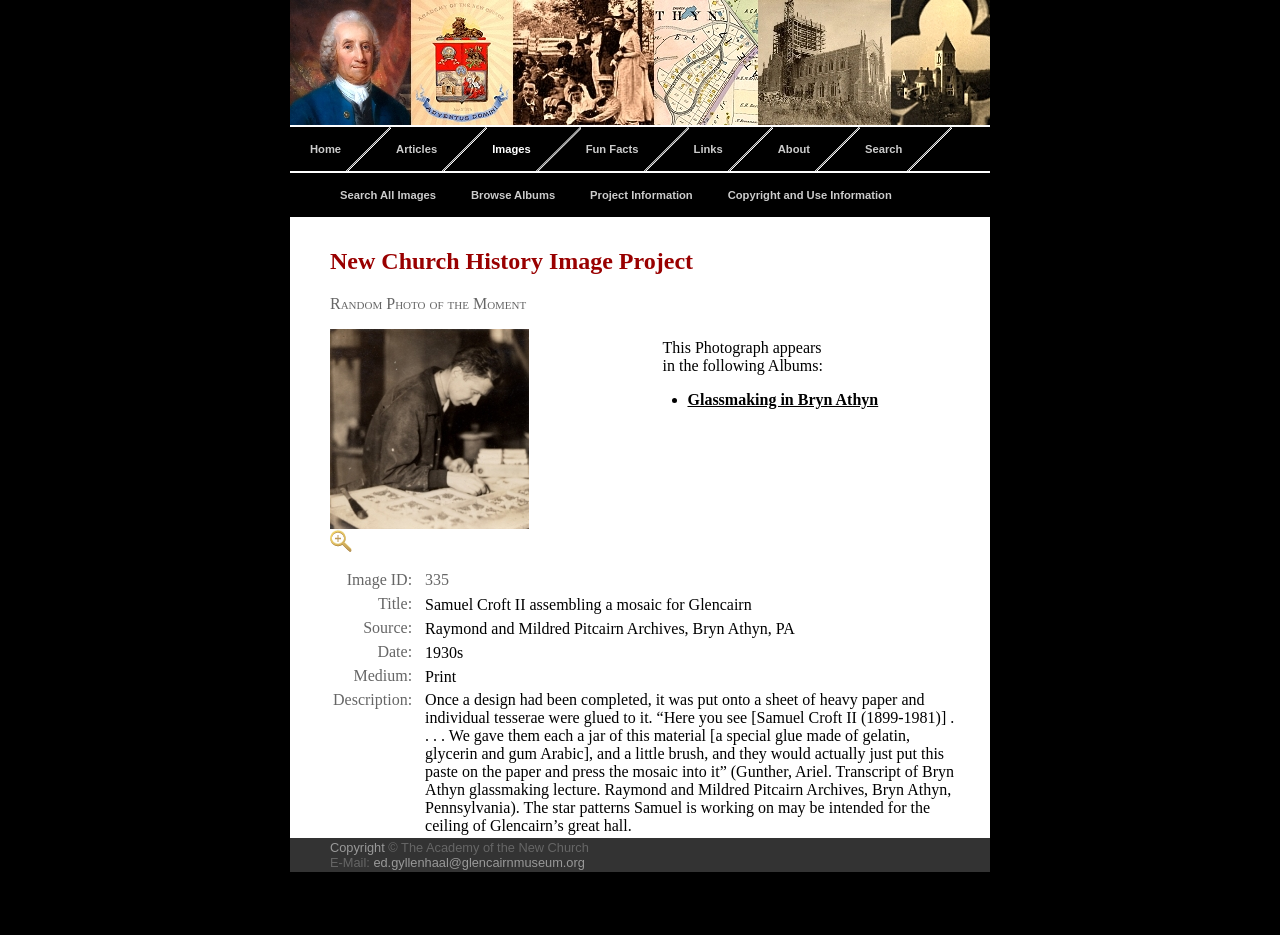What is the source of the photograph?
Carefully analyze the image and provide a detailed answer to the question.

I found the answer by looking at the table cell element with the text 'Source:' and its corresponding cell with the text 'Raymond and Mildred Pitcairn Archives, Bryn Athyn, PA', which indicates that it is the source of the photograph.